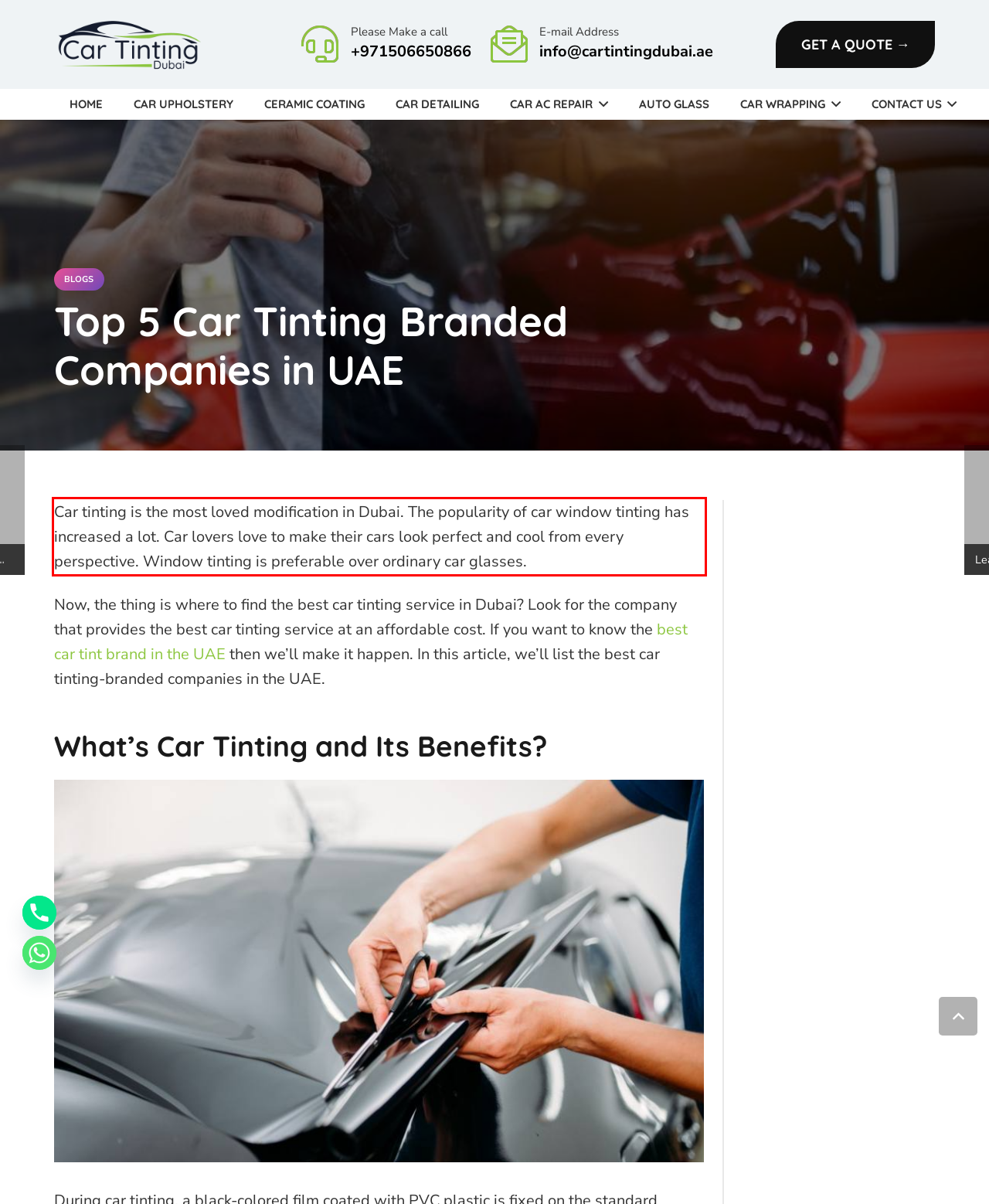You are provided with a screenshot of a webpage that includes a red bounding box. Extract and generate the text content found within the red bounding box.

Car tinting is the most loved modification in Dubai. The popularity of car window tinting has increased a lot. Car lovers love to make their cars look perfect and cool from every perspective. Window tinting is preferable over ordinary car glasses.